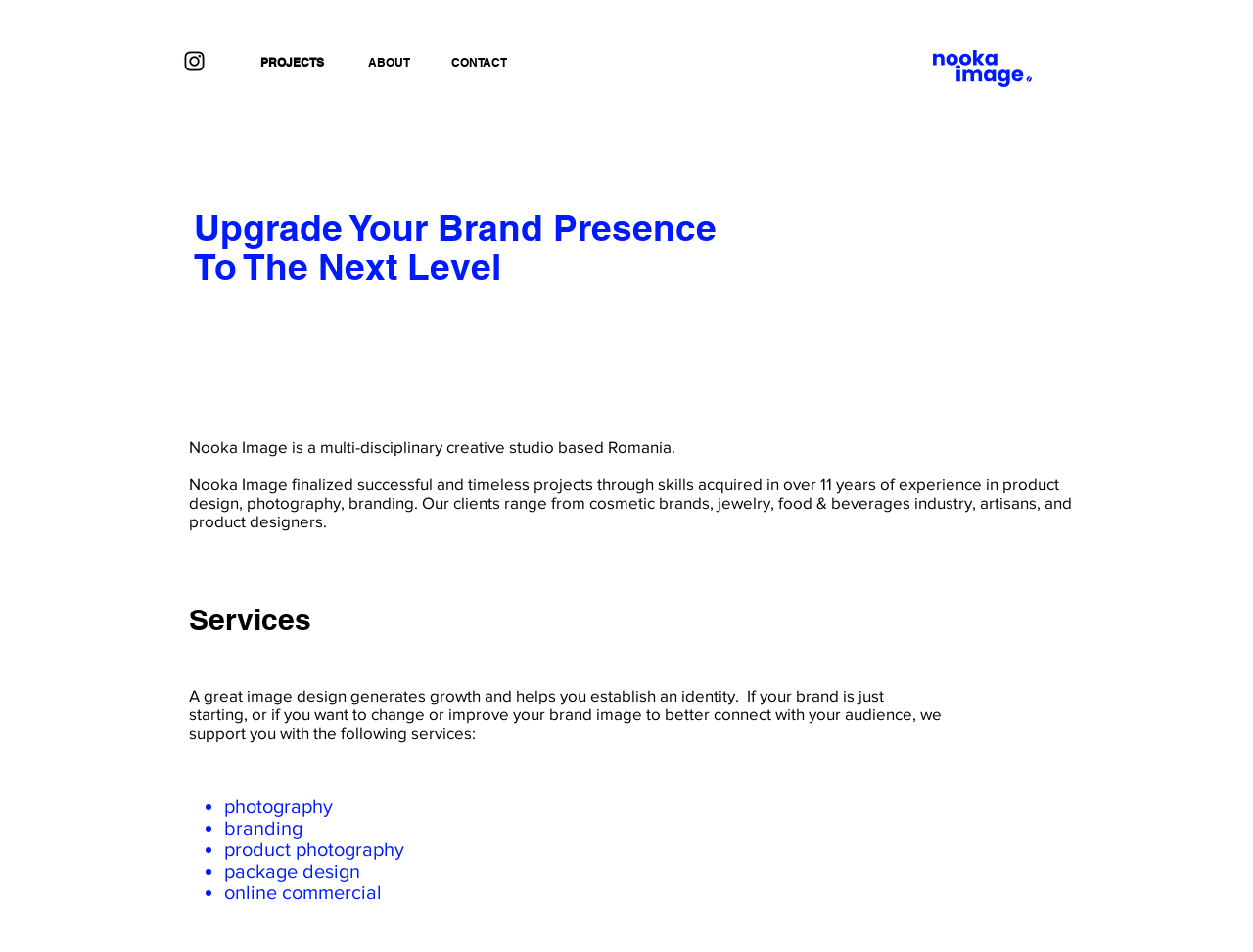What kind of clients does Nooka Image work with?
Based on the screenshot, answer the question with a single word or phrase.

Cosmetic brands, etc.